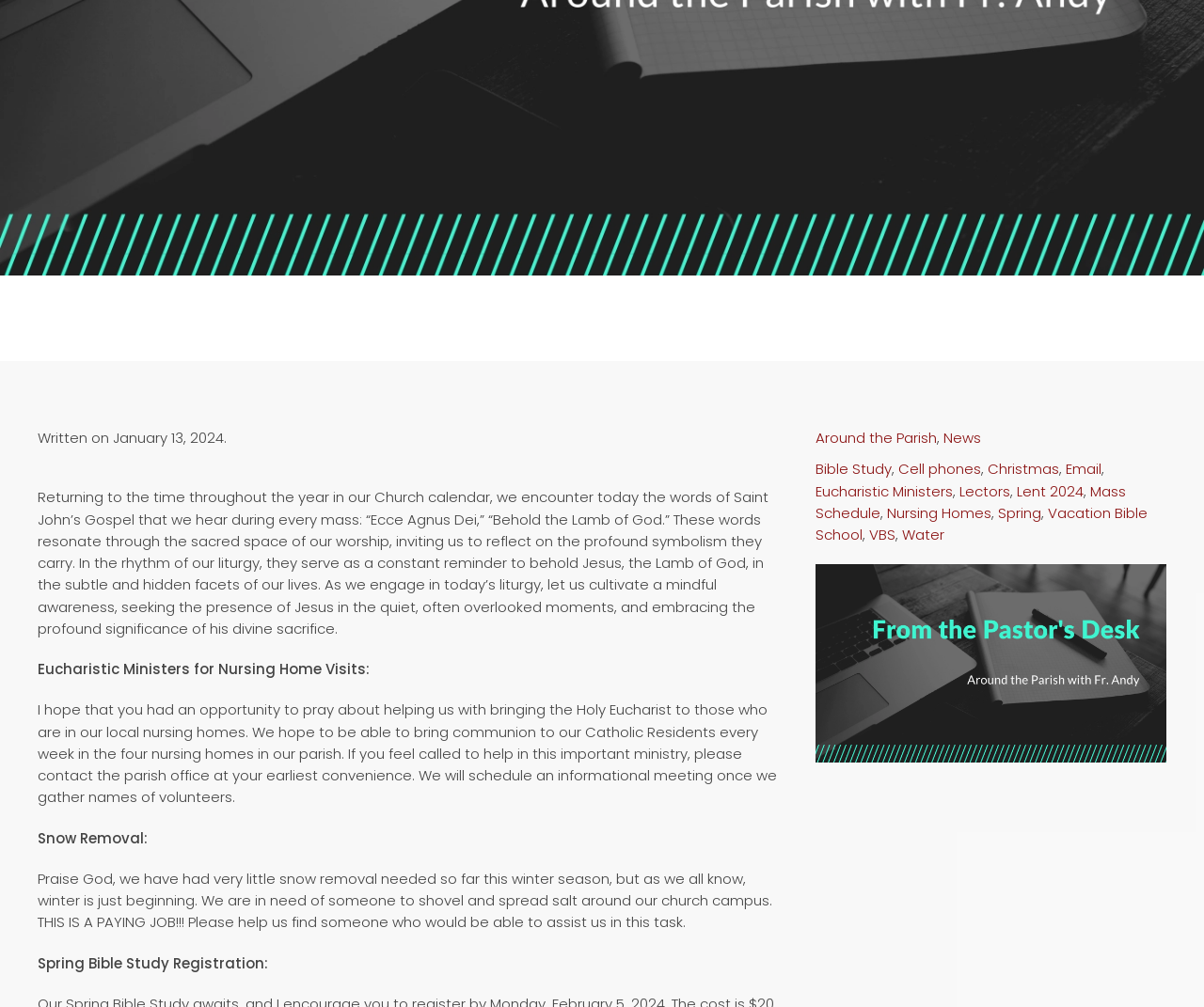Please locate the UI element described by "Around the Parish" and provide its bounding box coordinates.

[0.677, 0.425, 0.778, 0.444]